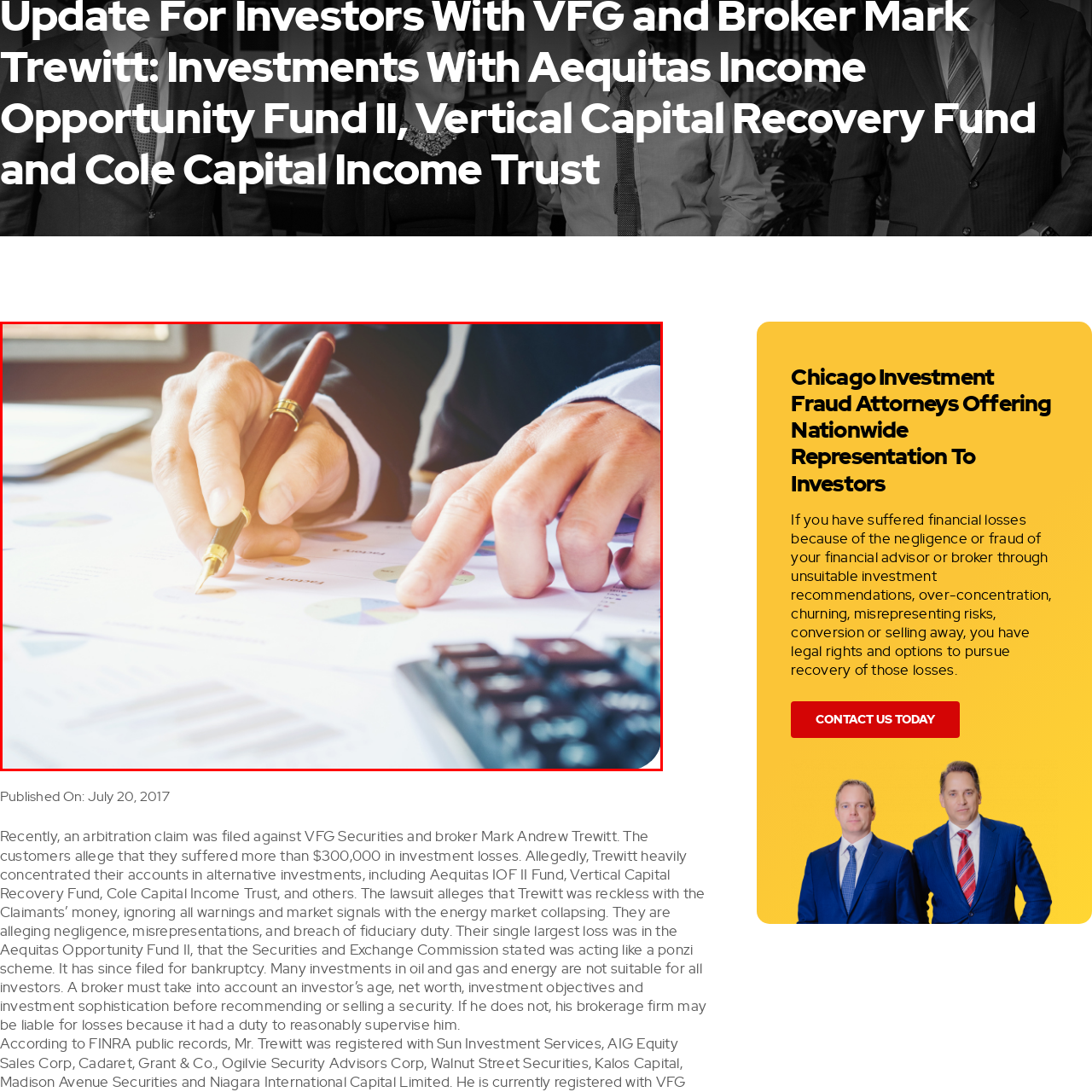Detail the features and components of the image inside the red outline.

In this image, a person is engaged in serious financial analysis, demonstrating a focused approach to investment matters. They are seated at a desk, surrounded by various documents that display colorful pie charts and data charts, indicative of investment performance or market trends. One hand holds a pen poised to make notes or annotations, while the other points to specific data on the papers, suggesting careful examination and decision-making. In the background, a calculator is visible, emphasizing the analytical nature of the task at hand. This scene captures the essence of financial diligence, relevant to individuals seeking legal support for investment issues, such as fraud or negligent advice, as indicated by the context of legal representation provided by Stoltmann Law.